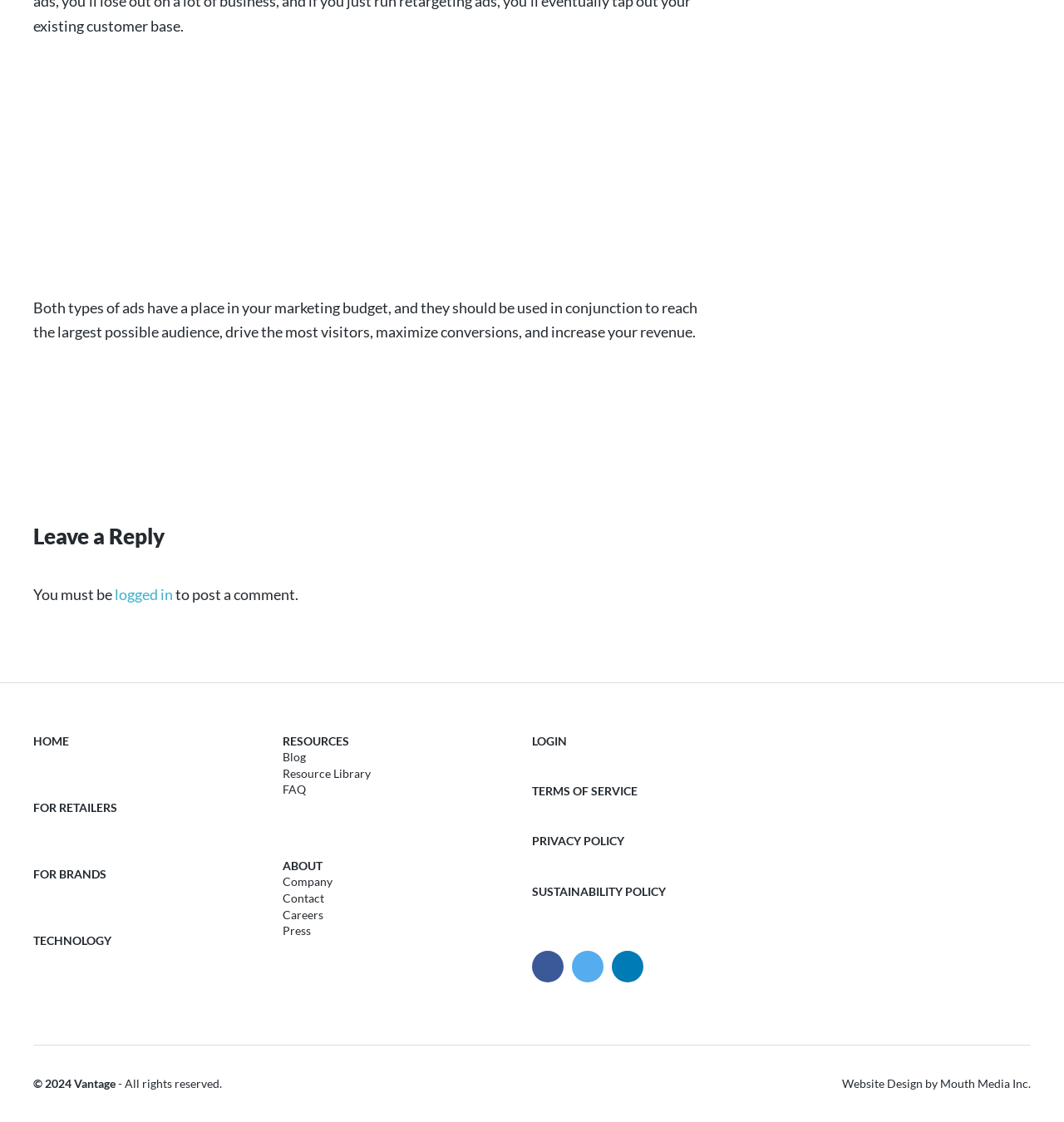Pinpoint the bounding box coordinates of the area that should be clicked to complete the following instruction: "Click on 'New Call-to-action'". The coordinates must be given as four float numbers between 0 and 1, i.e., [left, top, right, bottom].

[0.031, 0.32, 0.659, 0.431]